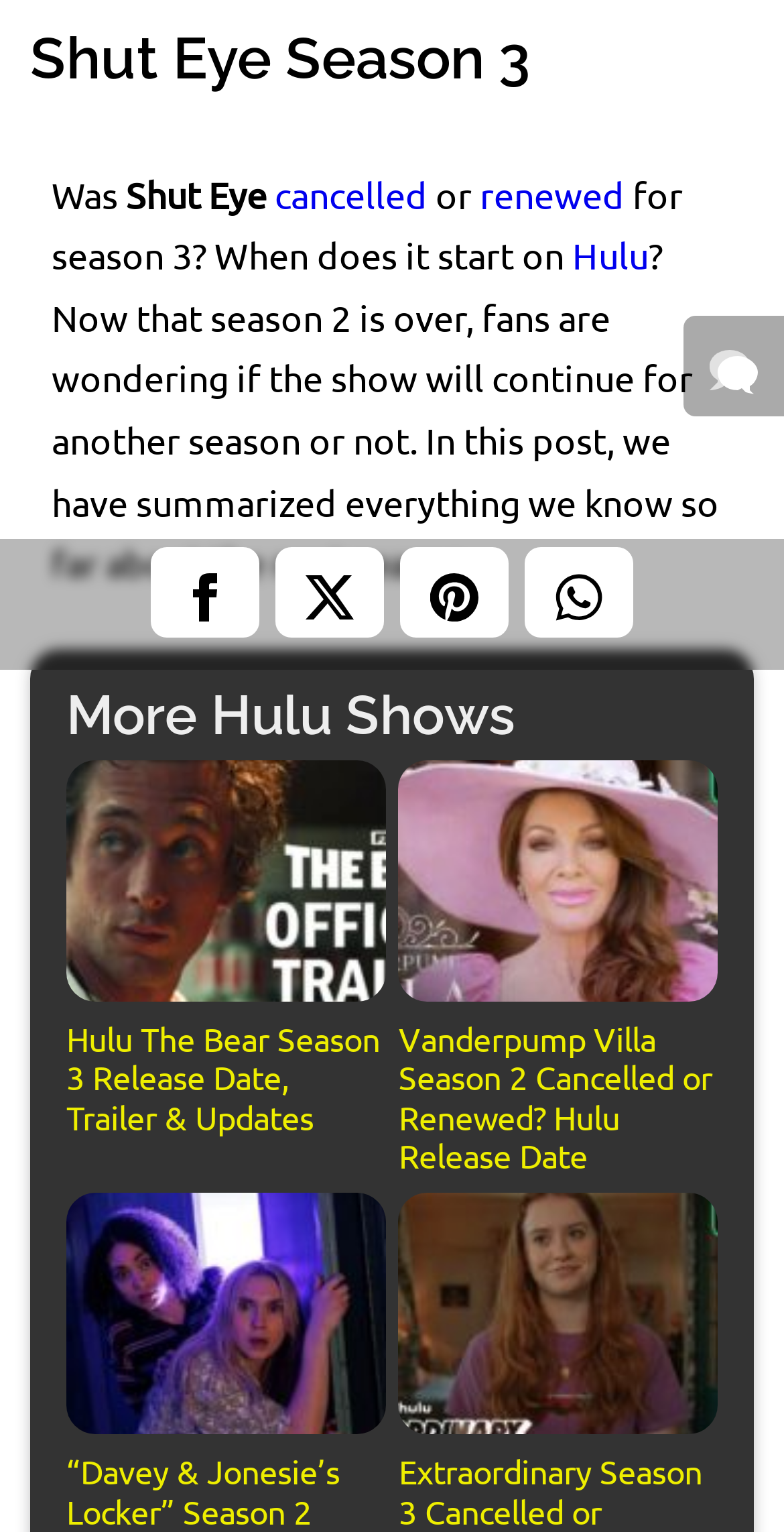Identify the bounding box coordinates for the UI element described as follows: Back to top. Use the format (top-left x, top-left y, bottom-right x, bottom-right y) and ensure all values are floating point numbers between 0 and 1.

[0.872, 0.134, 1.0, 0.2]